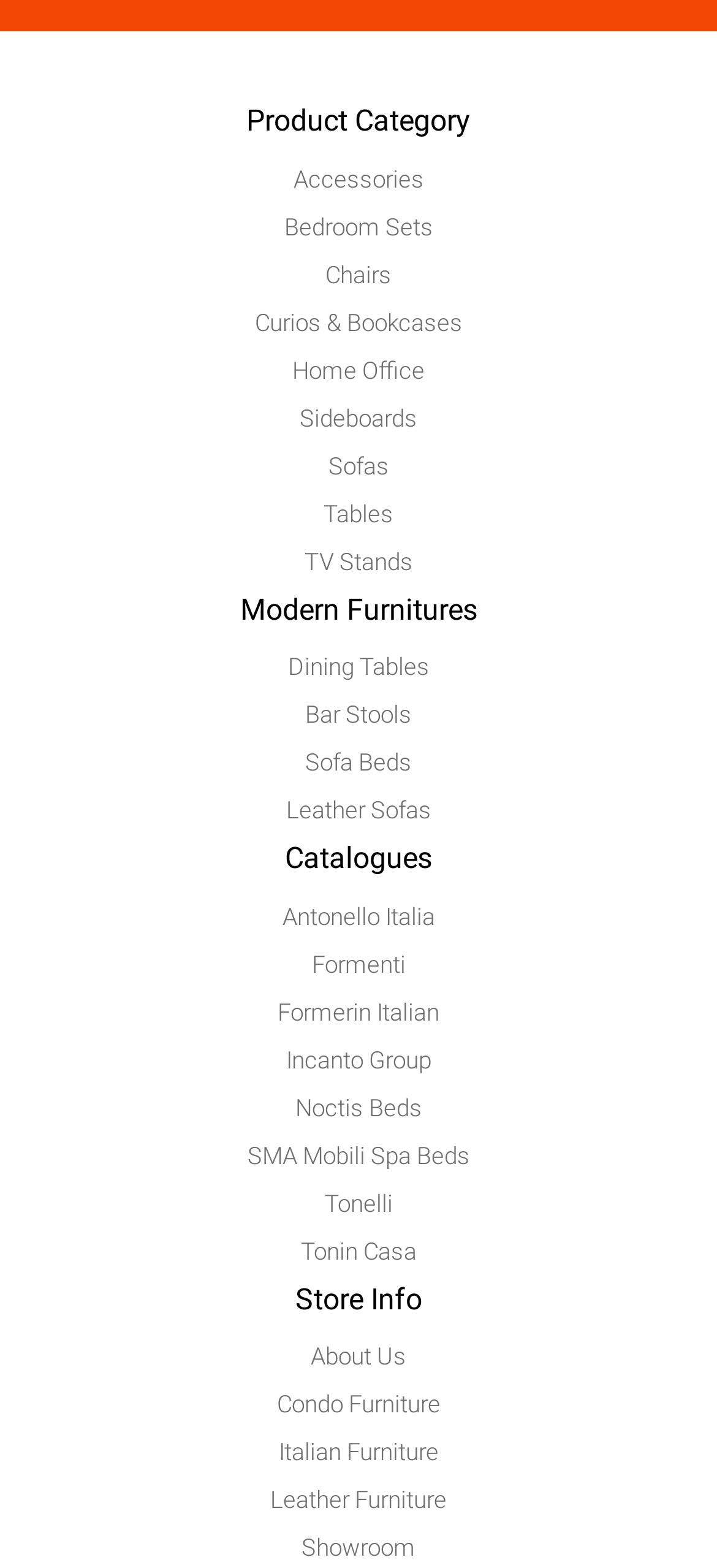Find the bounding box coordinates of the clickable element required to execute the following instruction: "Explore Italian Furniture". Provide the coordinates as four float numbers between 0 and 1, i.e., [left, top, right, bottom].

[0.388, 0.918, 0.612, 0.935]